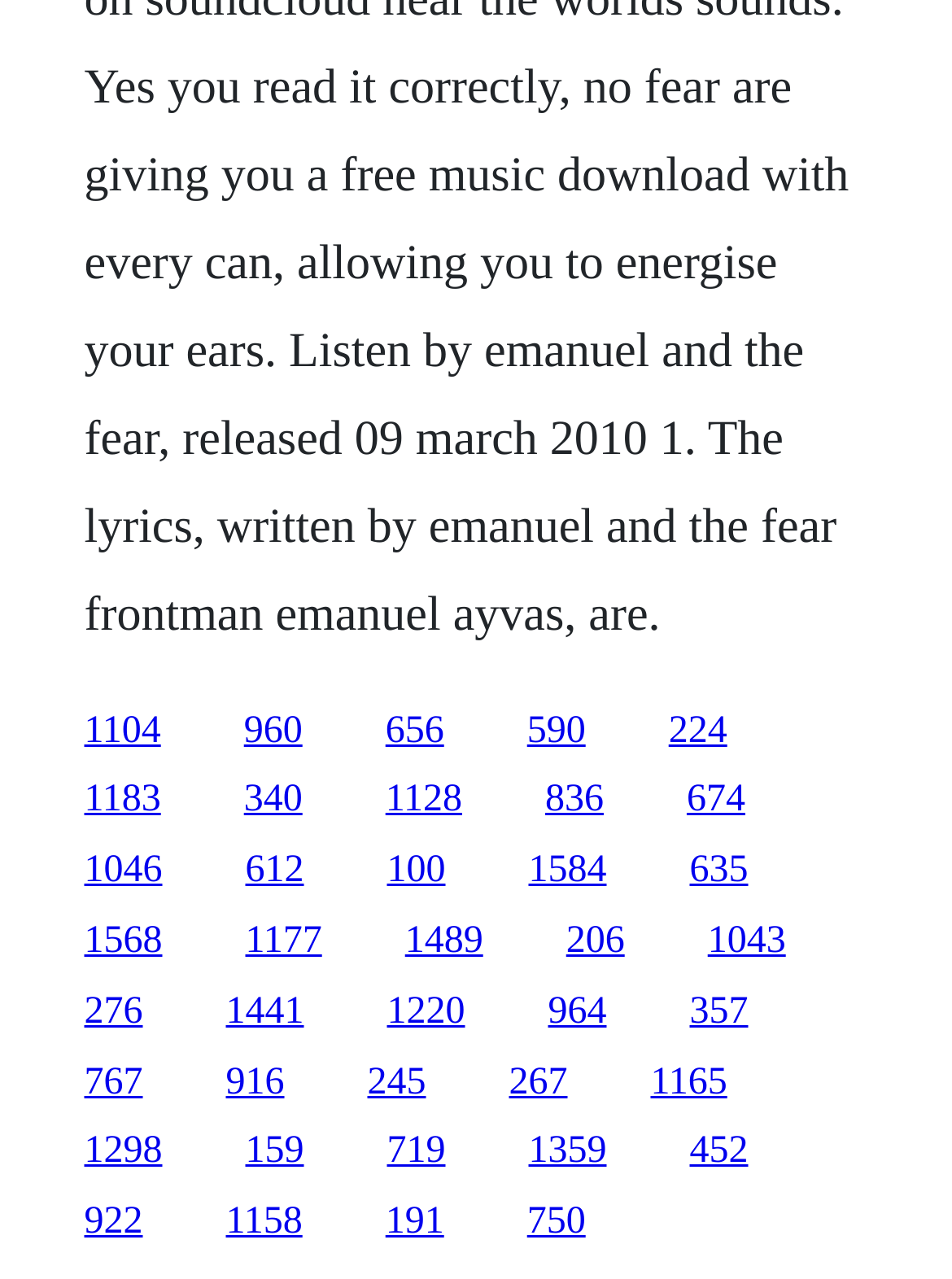What is the horizontal position of the link '1183' relative to the link '1046'?
Based on the screenshot, give a detailed explanation to answer the question.

By comparing the x1 and x2 coordinates of the link '1183' ([0.088, 0.61, 0.169, 0.642]) and the link '1046' ([0.088, 0.664, 0.171, 0.697]), I determined that the link '1183' is to the left of the link '1046'.